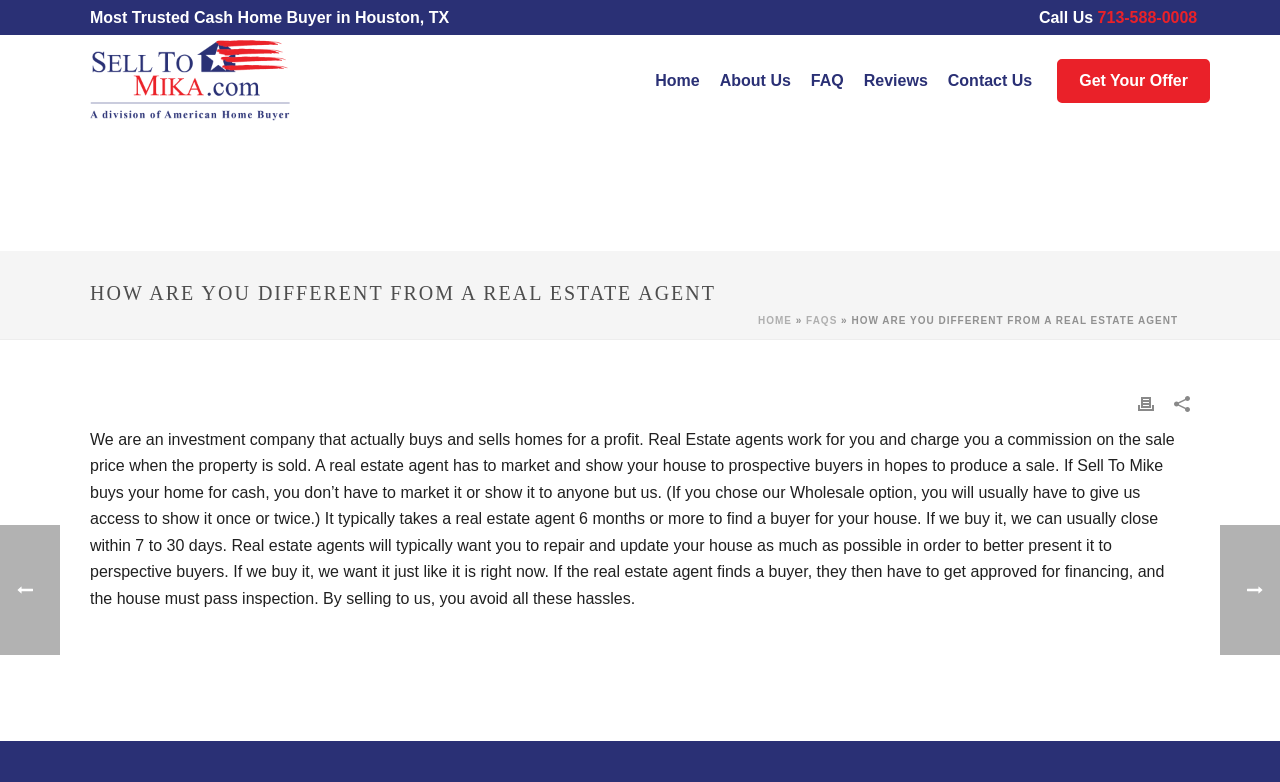Given the element description, predict the bounding box coordinates in the format (top-left x, top-left y, bottom-right x, bottom-right y), using floating point numbers between 0 and 1: Contact Us

[0.733, 0.088, 0.814, 0.119]